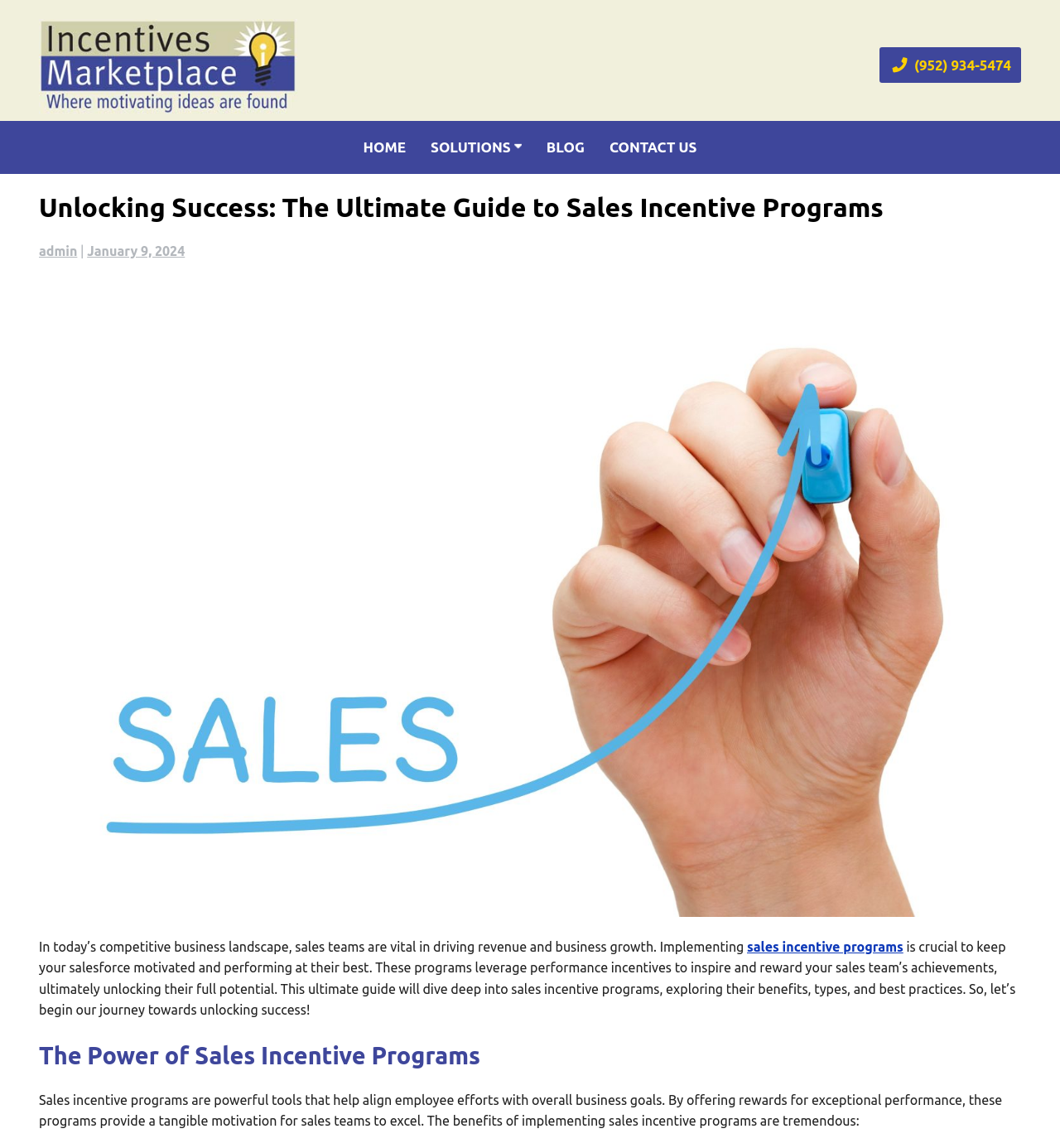Determine the main text heading of the webpage and provide its content.

Unlocking Success: The Ultimate Guide to Sales Incentive Programs